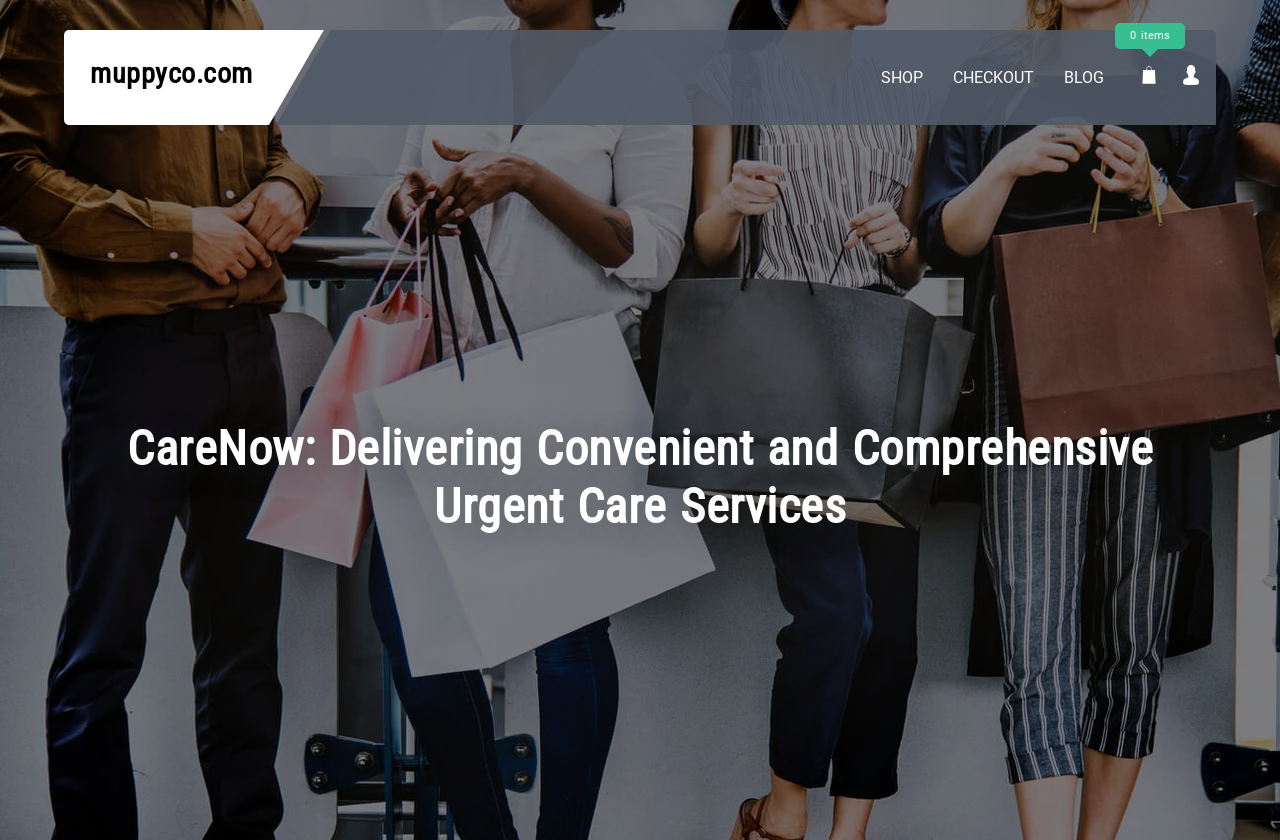Please extract the title of the webpage.

CareNow: Delivering Convenient and Comprehensive Urgent Care Services